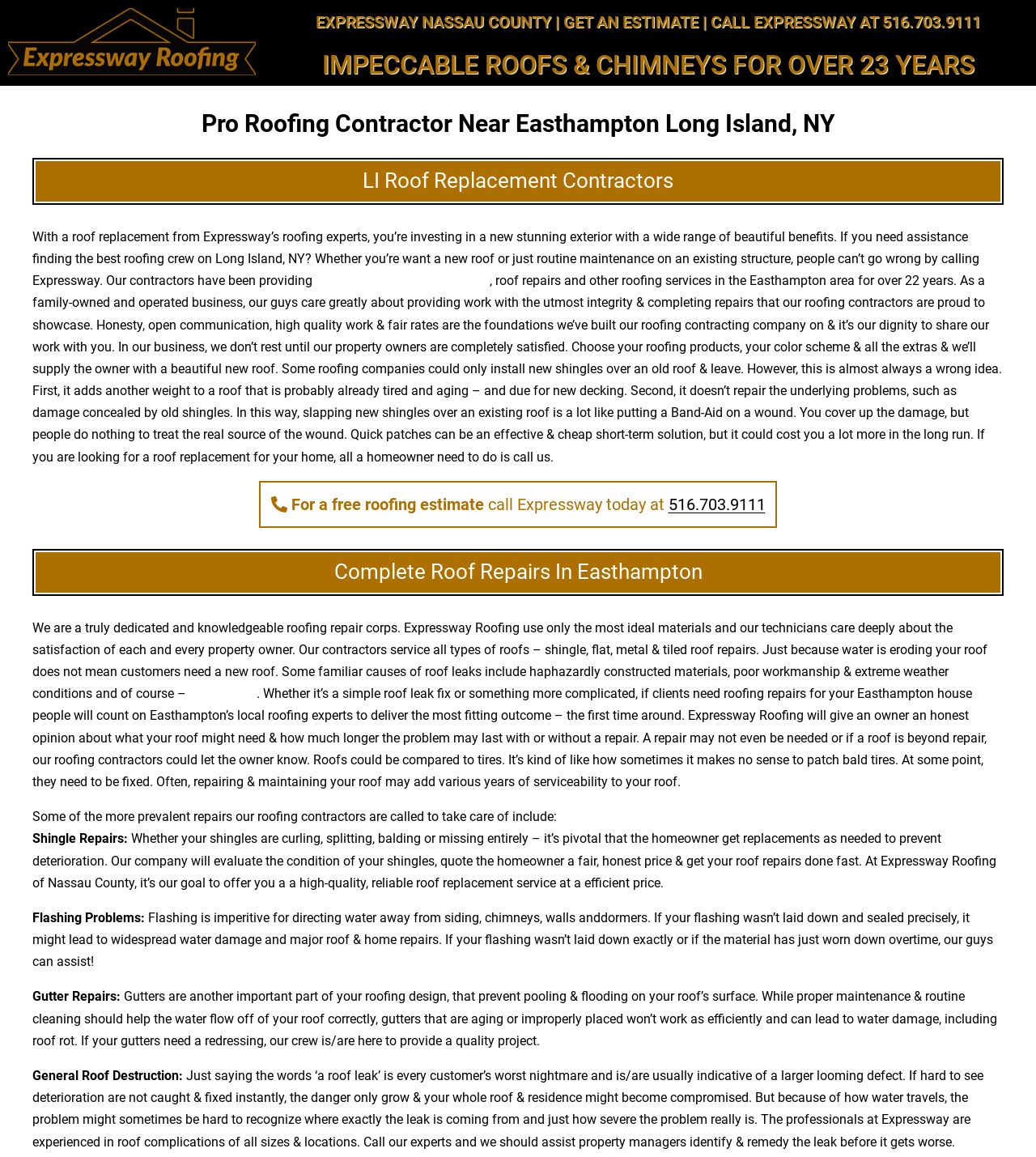What types of roofs do they repair?
Analyze the image and deliver a detailed answer to the question.

The company repairs various types of roofs, including shingle, flat, metal, and tiled roofs, as mentioned in the text 'Our contractors service all types of roofs – shingle, flat, metal & tiled roof repairs'.